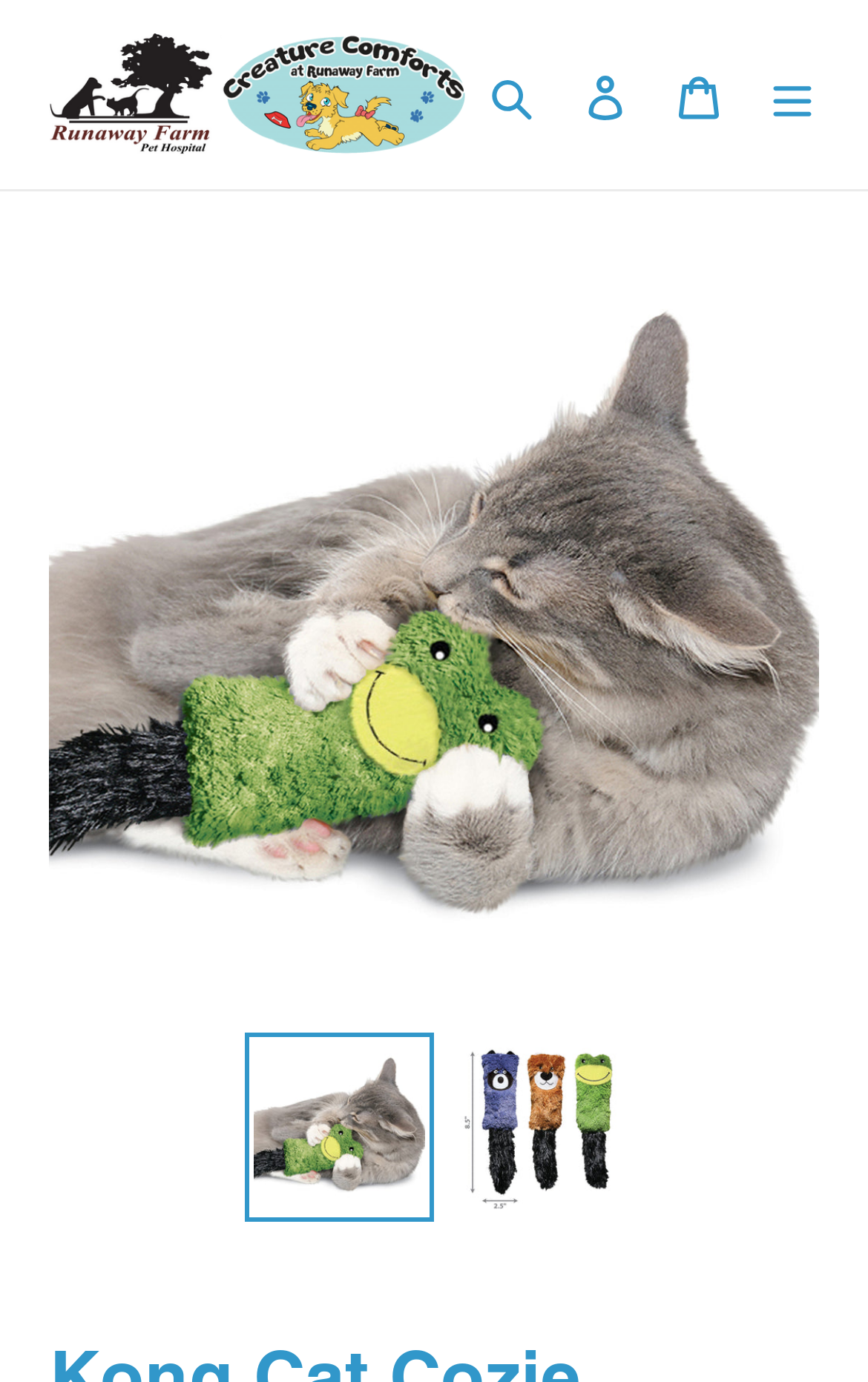How many images of the product are shown?
Based on the image, provide your answer in one word or phrase.

4